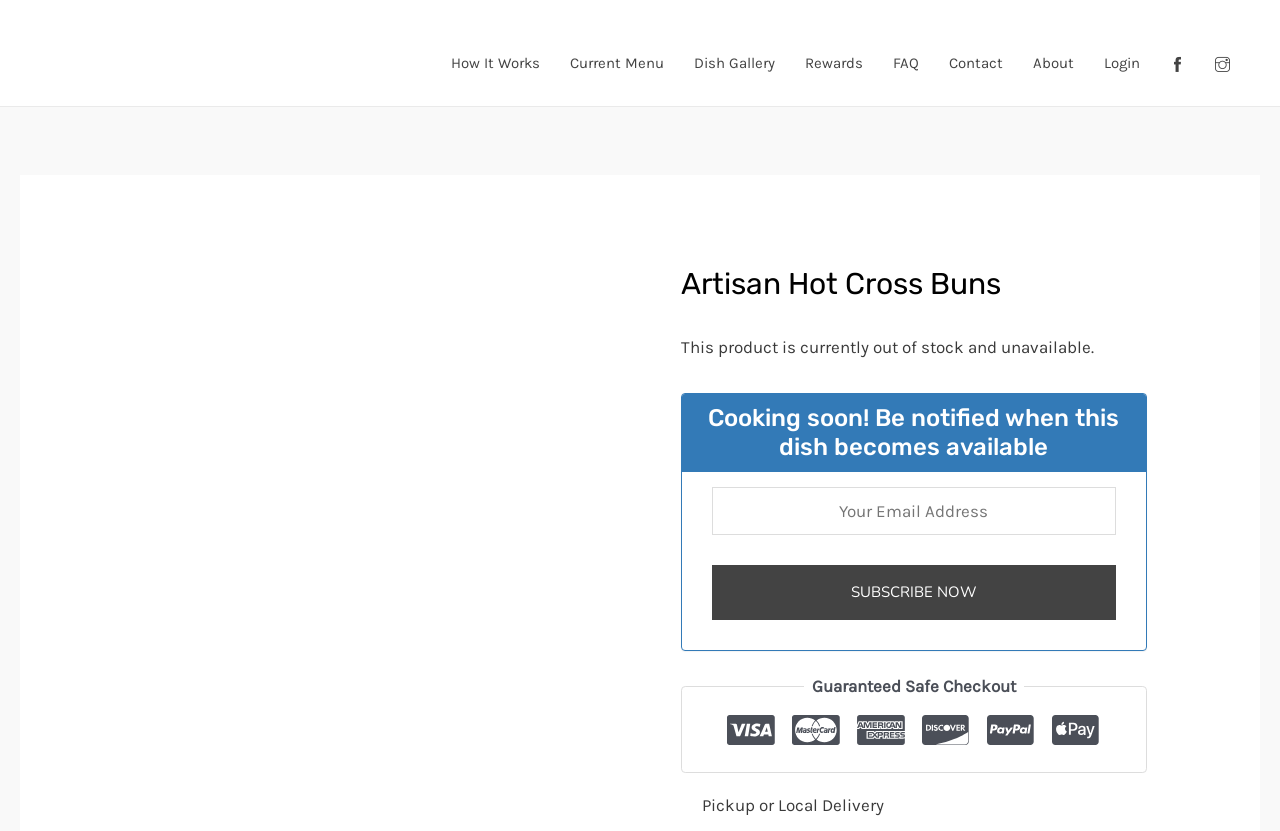Locate the bounding box coordinates of the element's region that should be clicked to carry out the following instruction: "Subscribe to notifications with your email address". The coordinates need to be four float numbers between 0 and 1, i.e., [left, top, right, bottom].

[0.556, 0.587, 0.872, 0.644]